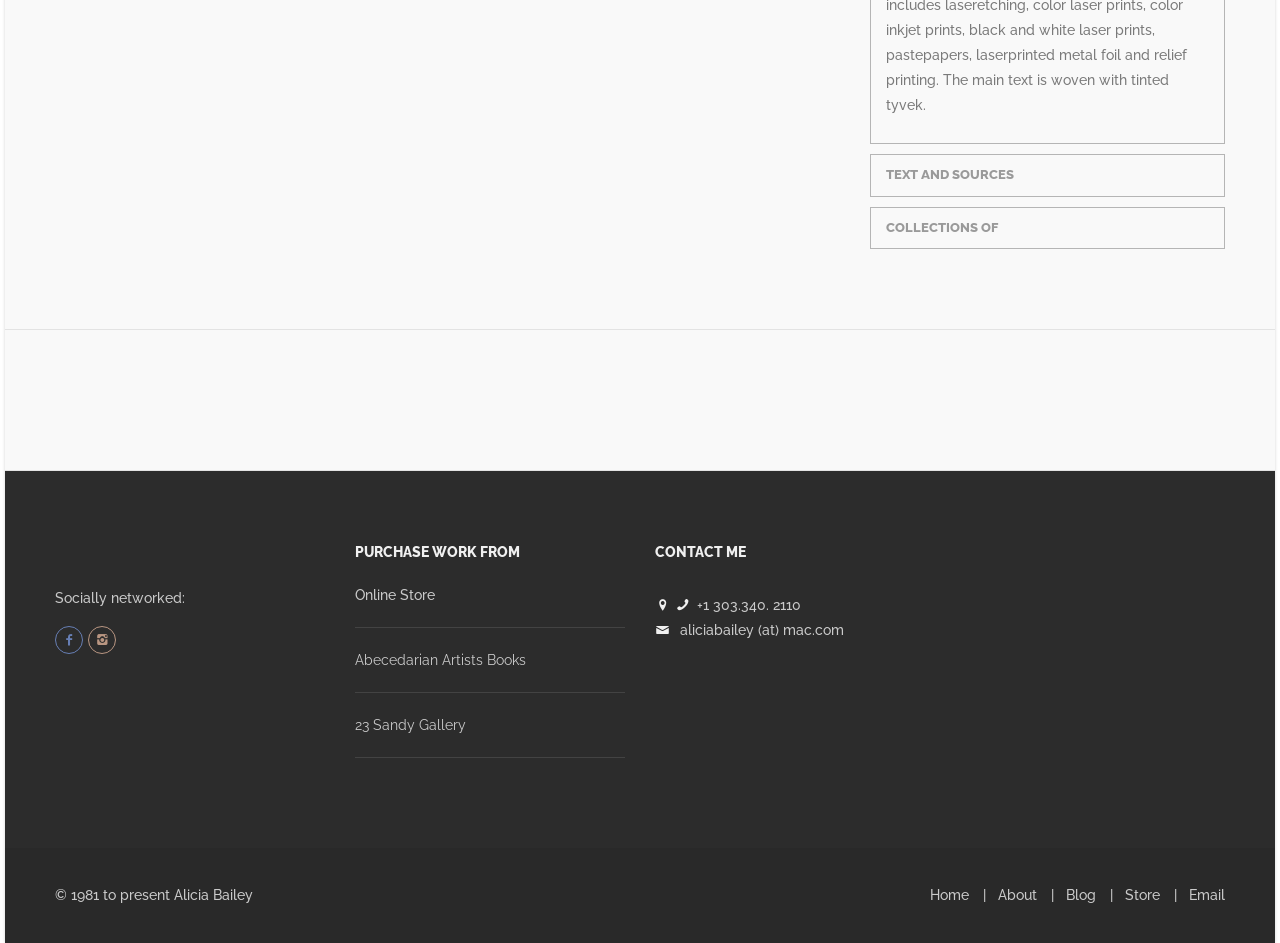Please identify the bounding box coordinates of the element on the webpage that should be clicked to follow this instruction: "Contact through email". The bounding box coordinates should be given as four float numbers between 0 and 1, formatted as [left, top, right, bottom].

[0.531, 0.659, 0.659, 0.676]